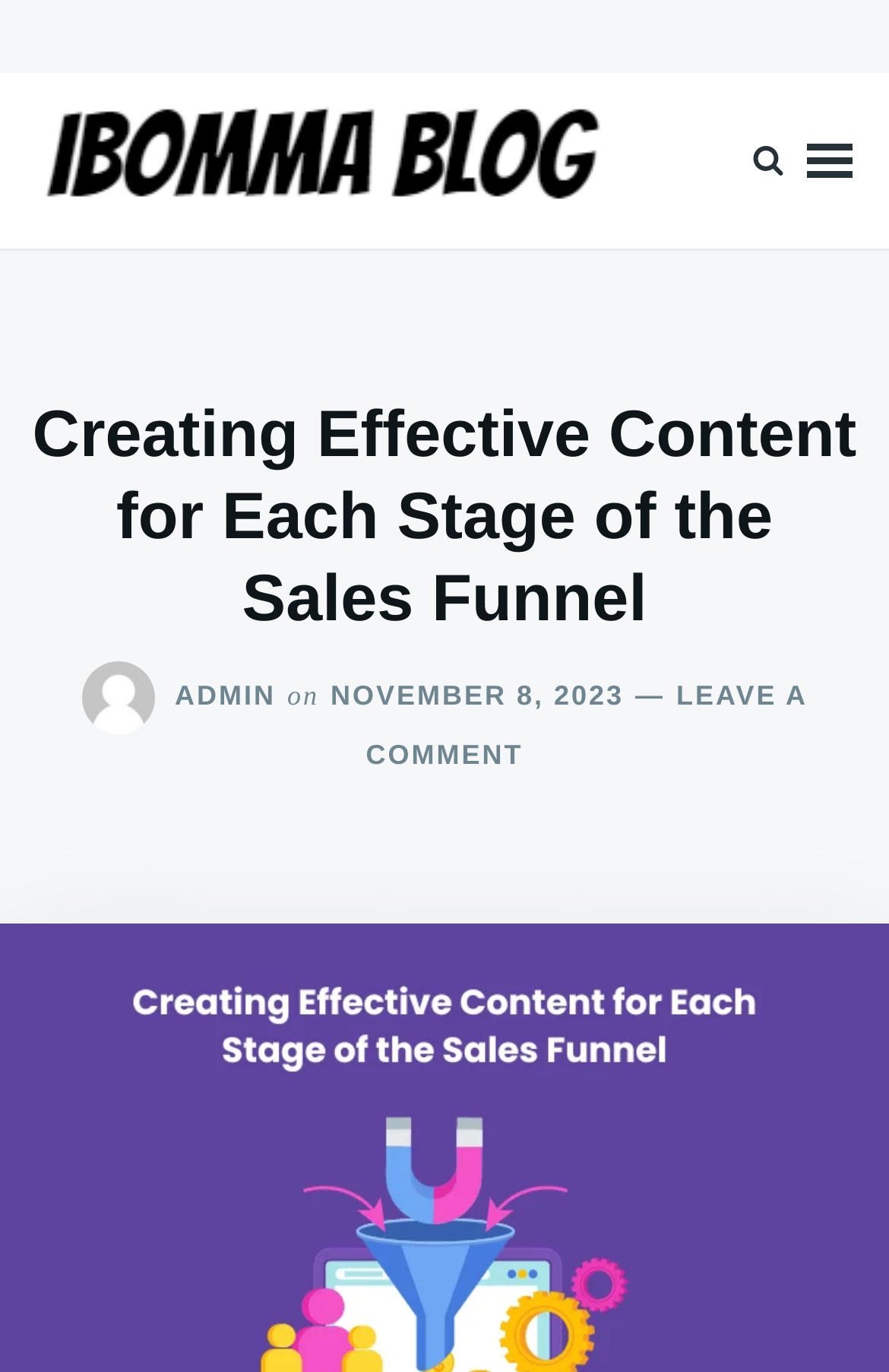Provide a comprehensive description of the webpage.

The webpage appears to be a blog post or article focused on creating effective content for each stage of the sales funnel. At the top left of the page, there is a search bar with a label "Search for:" and a search box. Below the search bar, there is a logo or image, "Cropped Ibomma Blog.png", which takes up a significant portion of the top section of the page.

On the top right side of the page, there are two buttons: an empty button and a "MENU" button. The "MENU" button controls a primary menu, which is not expanded by default.

Below the top section, there is a header area that spans the entire width of the page. This header area contains the title of the blog post, "Creating Effective Content for Each Stage of the Sales Funnel", in a large font size. To the right of the title, there are three links: "ADMIN", "NOVEMBER 8, 2023", and a link to leave a comment on the post. The date link also contains a time element, but the time is not specified.